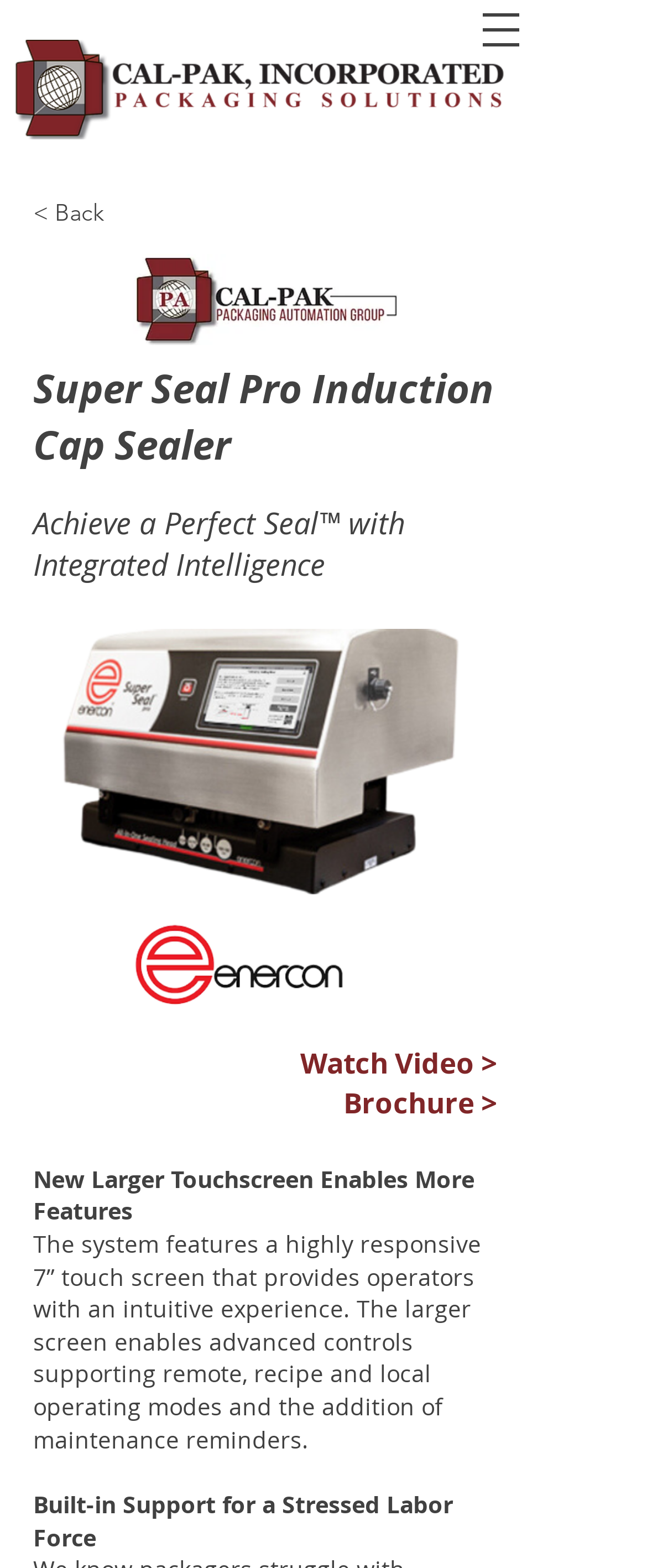Locate the headline of the webpage and generate its content.

Super Seal Pro Induction Cap Sealer